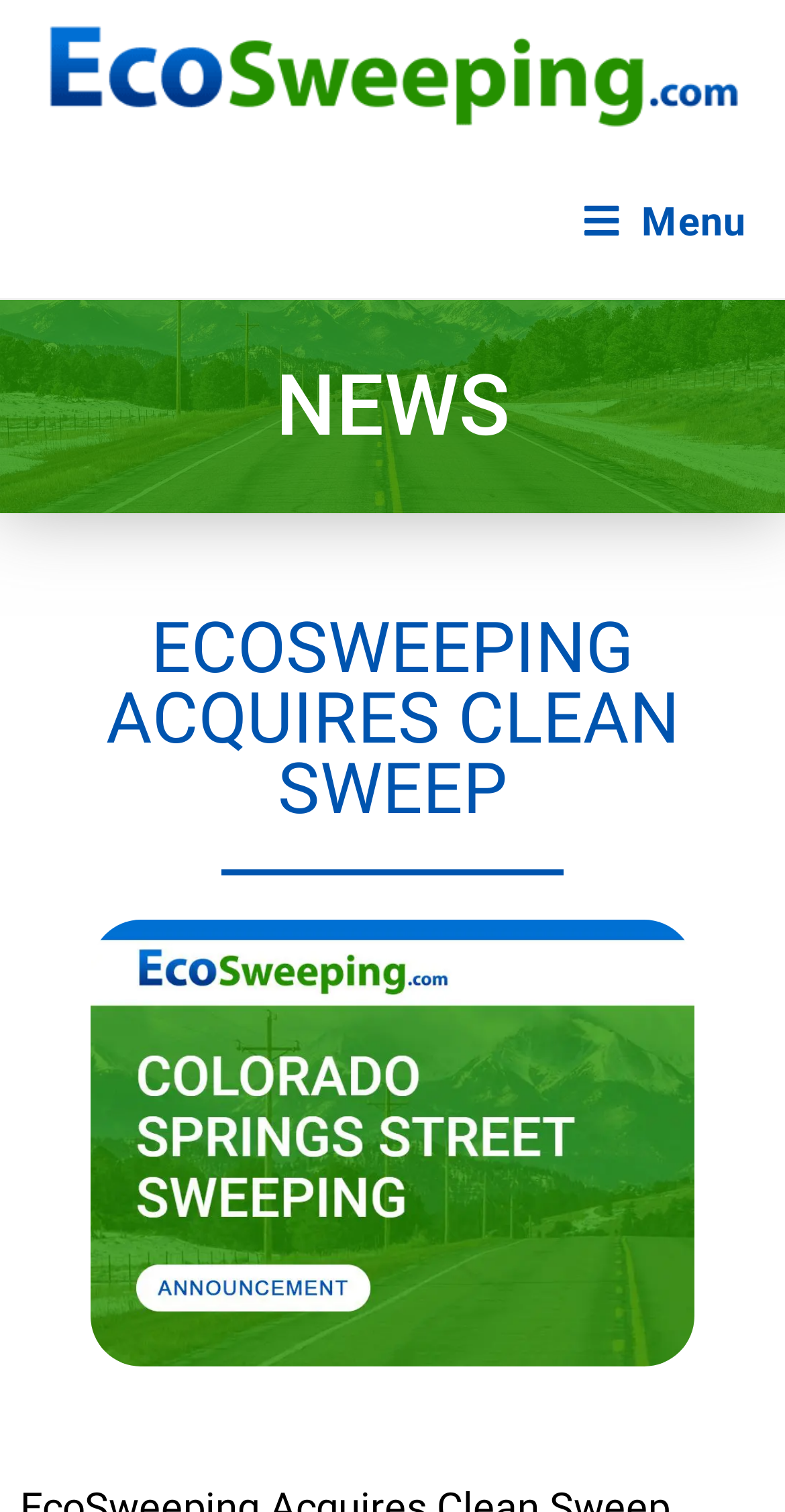What is the purpose of the image on the webpage?
Please look at the screenshot and answer using one word or phrase.

Representing the acquisition press release